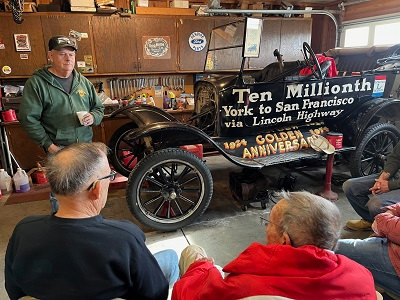What is the man in front of the car doing?
Refer to the image and answer the question using a single word or phrase.

Sharing stories